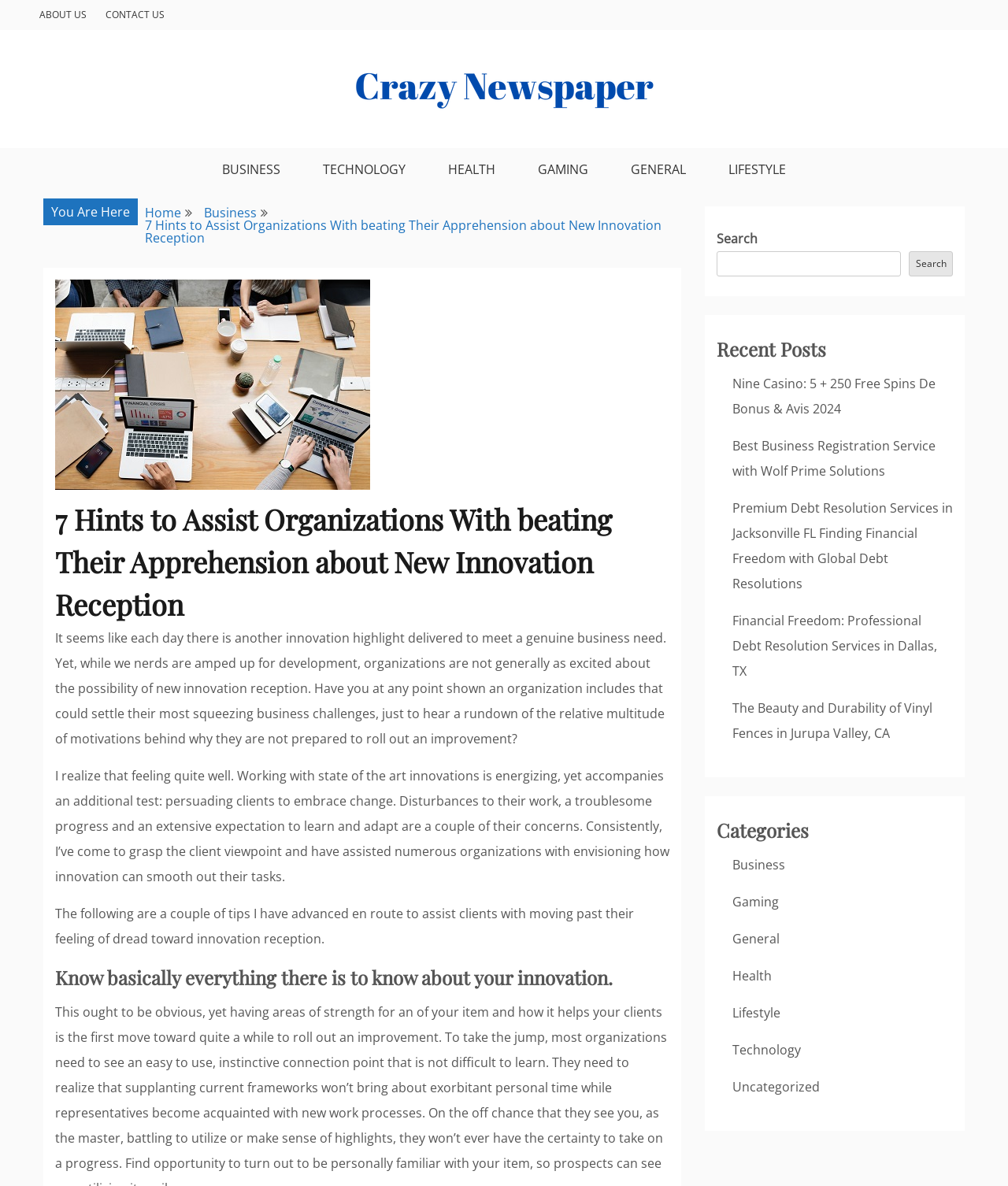Please provide a one-word or short phrase answer to the question:
What is the title of the first recent post?

Nine Casino: 5 + 250 Free Spins De Bonus & Avis 2024